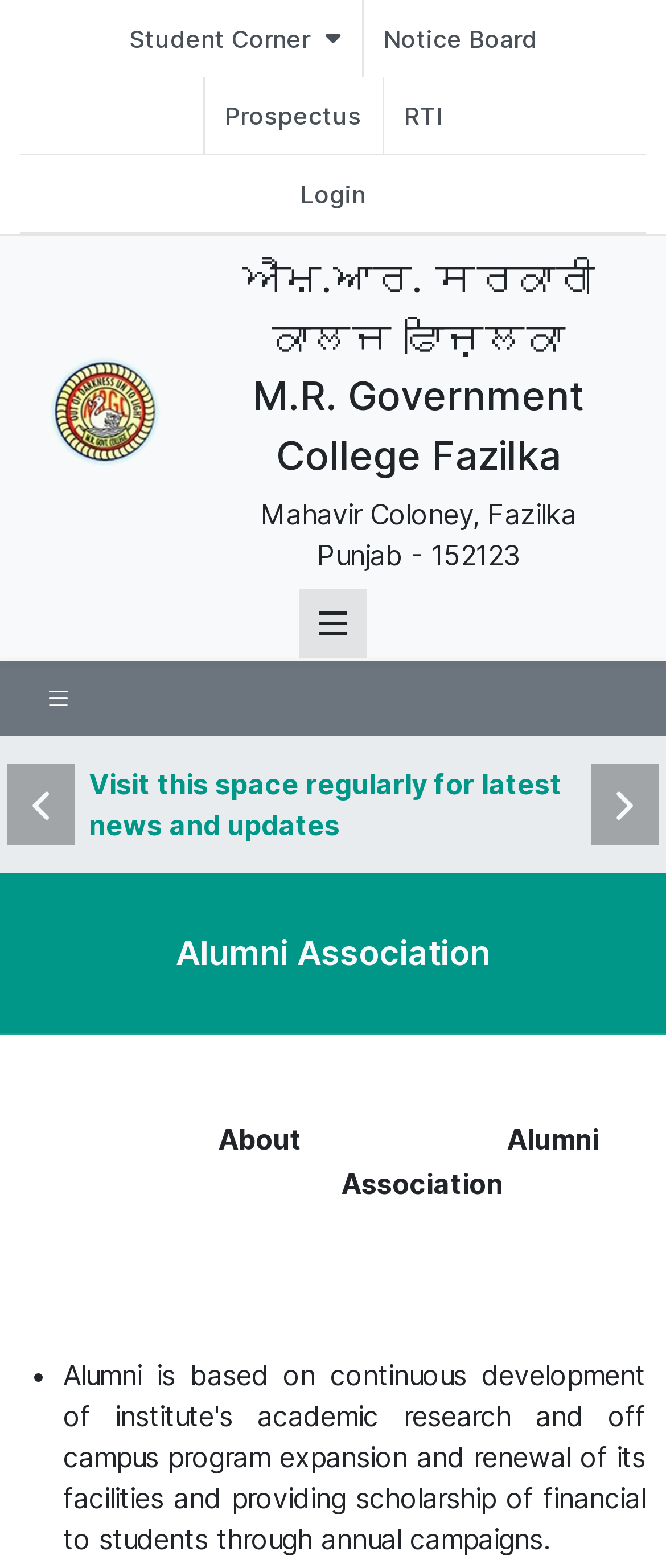What is the address of the college?
From the screenshot, supply a one-word or short-phrase answer.

Mahavir Coloney, Fazilka Punjab - 152123